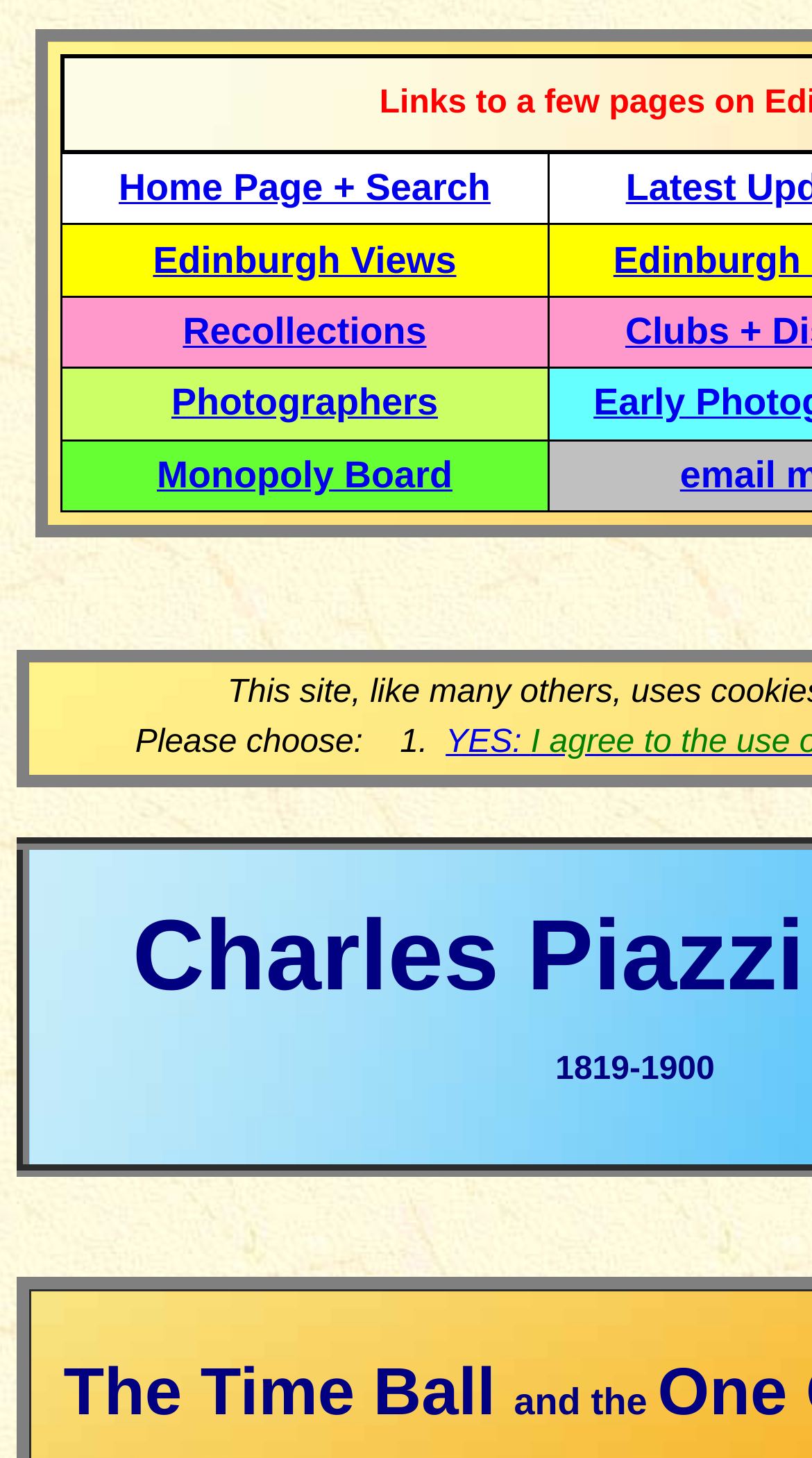What is the purpose of the links in the gridcells?
Using the information from the image, give a concise answer in one word or a short phrase.

Navigation